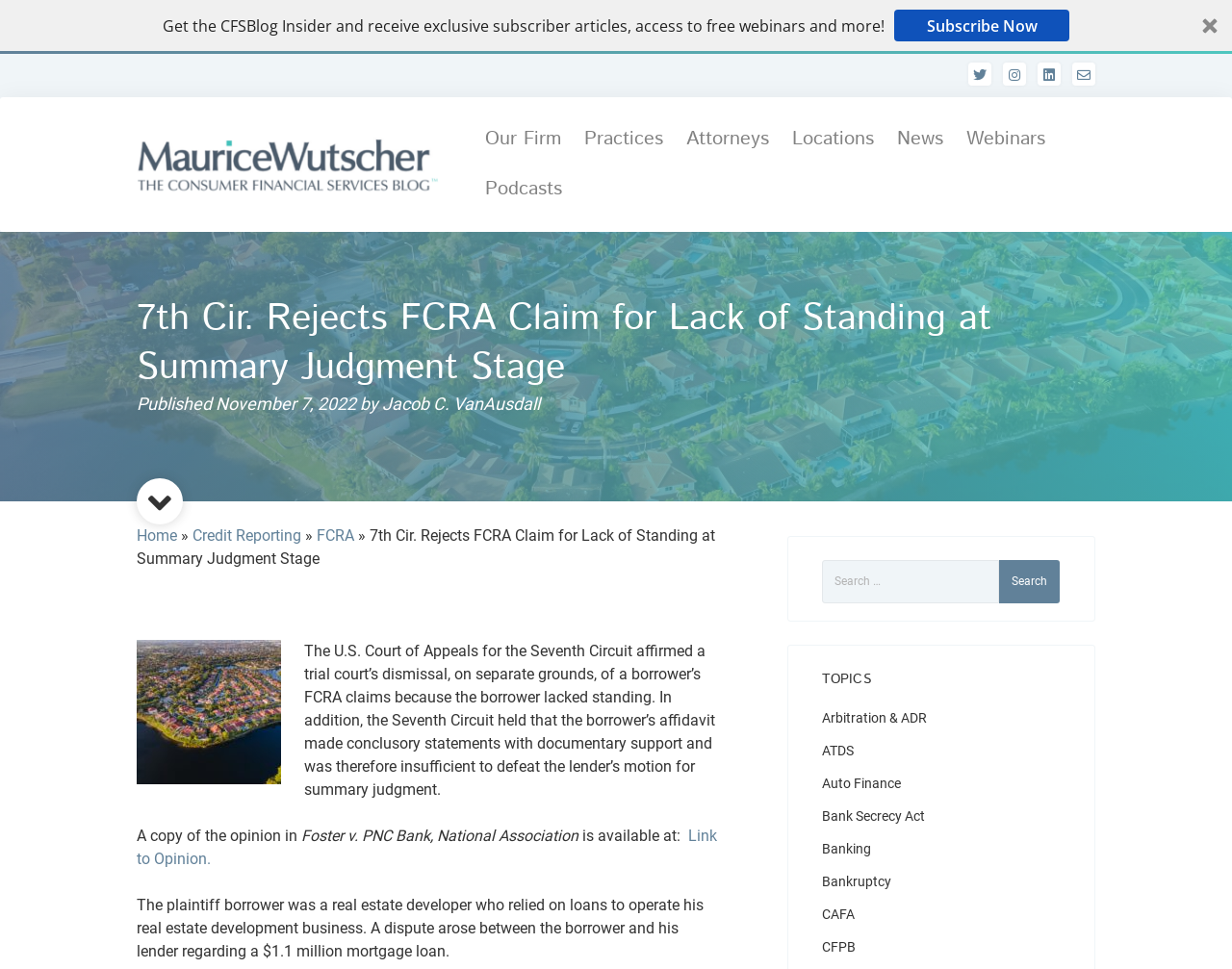What is the purpose of the button 'Get the CFSBlog Insider'?
From the details in the image, provide a complete and detailed answer to the question.

I inferred the purpose of the button by reading the text next to it, which mentions 'receive exclusive subscriber articles, access to free webinars and more!'.